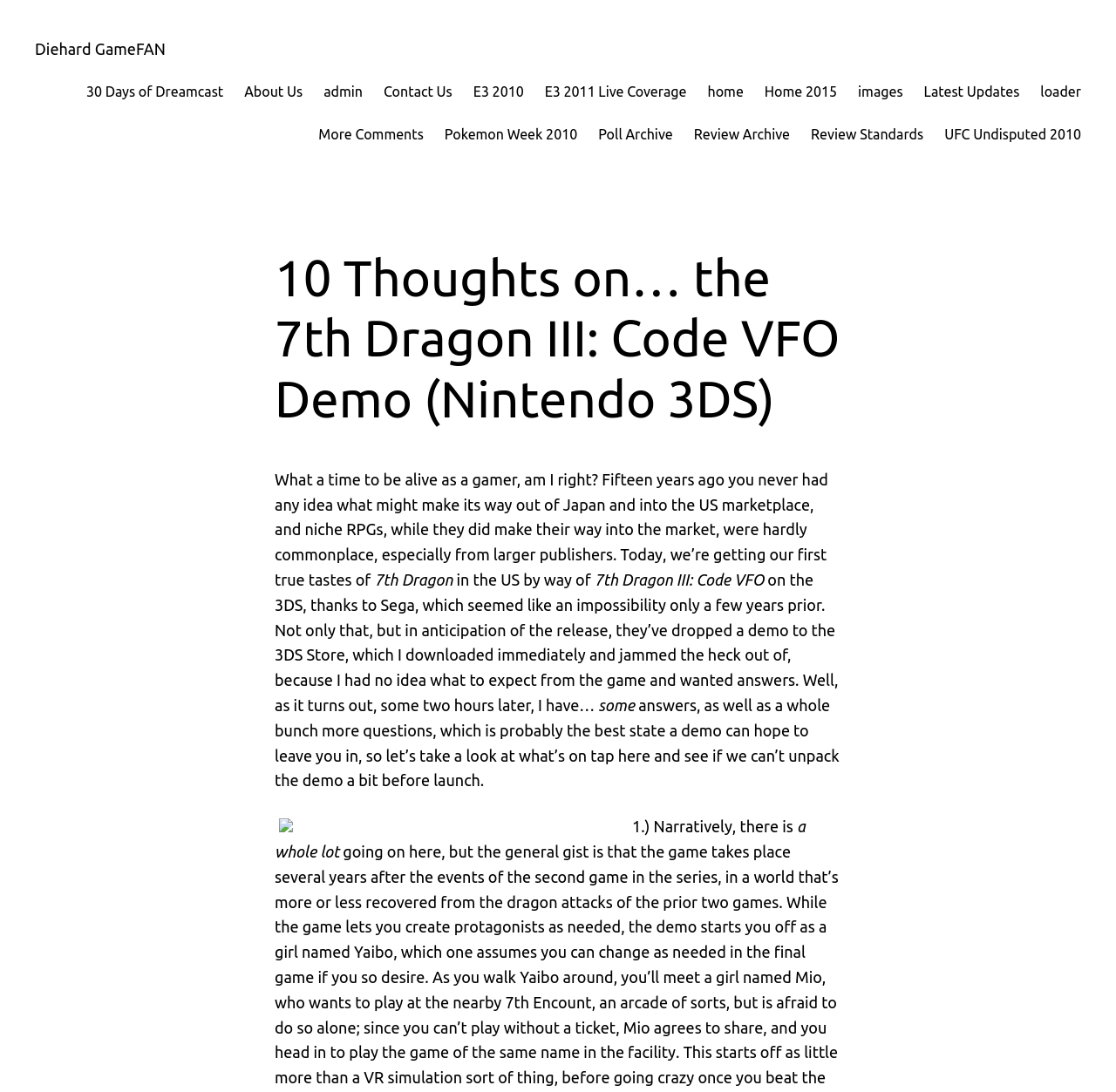How many hours did the author spend playing the demo?
Please answer the question as detailed as possible.

I determined the answer by reading the text of the article, which mentions that the author 'downloaded immediately and jammed the heck out of [the demo] for some two hours'.